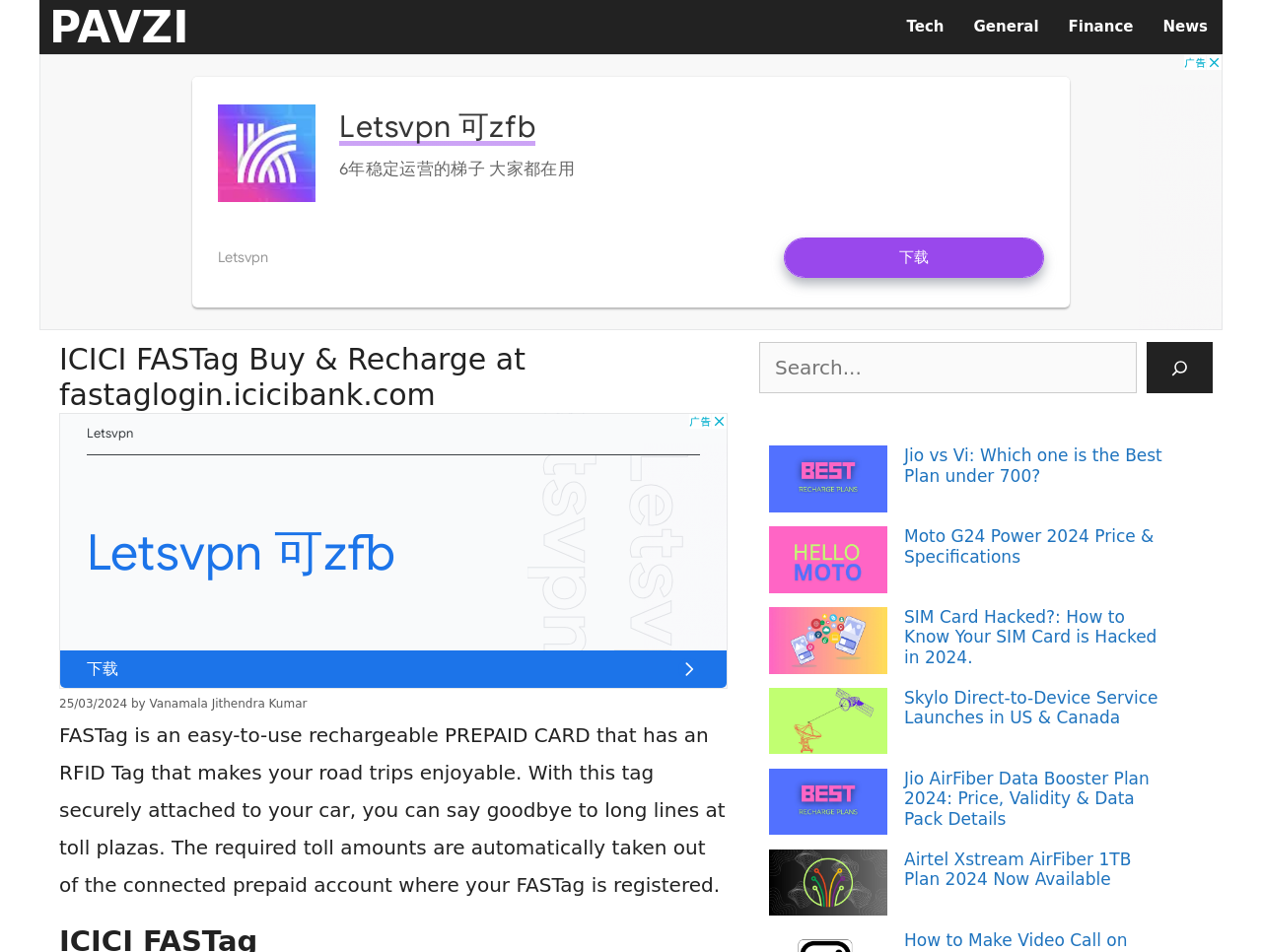Find the bounding box coordinates of the area to click in order to follow the instruction: "Read the article 'Jio vs Vi: Which one is the Best Plan under 700?'".

[0.609, 0.468, 0.703, 0.543]